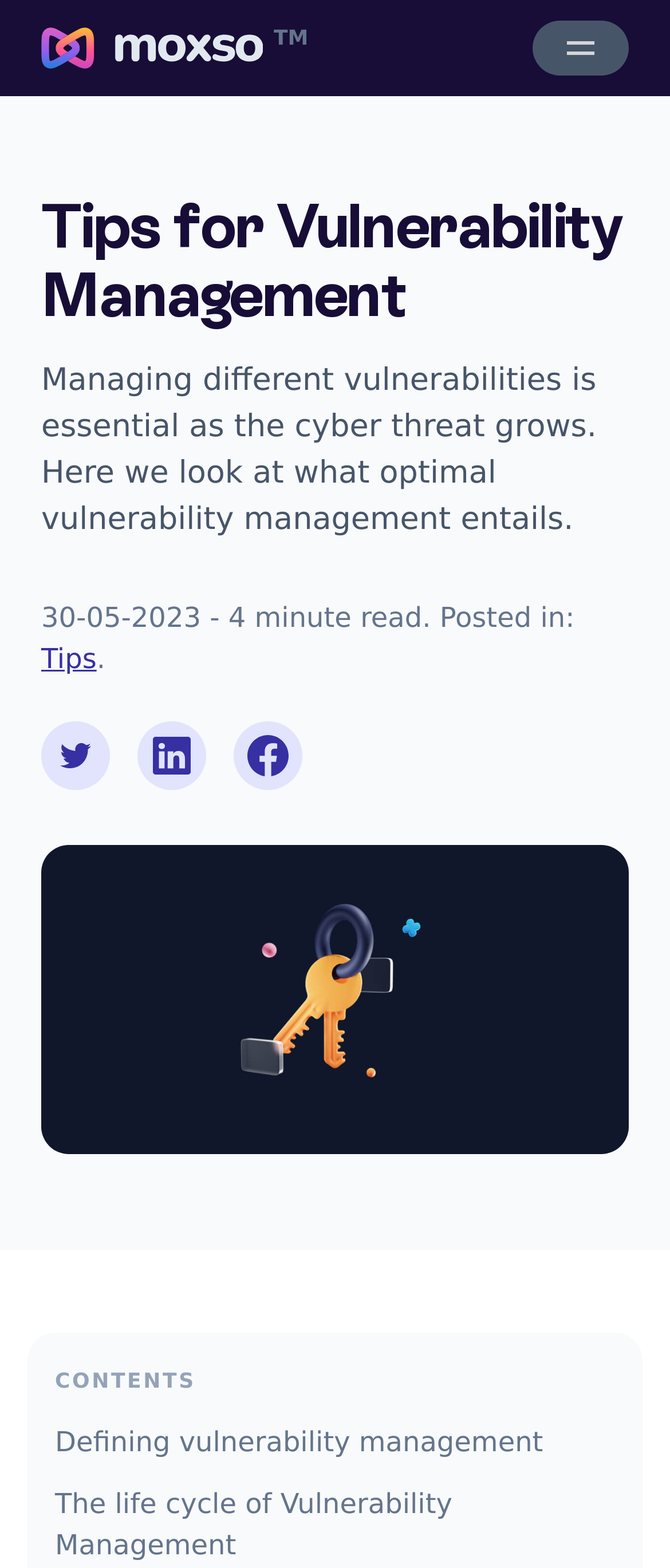Please find the bounding box coordinates (top-left x, top-left y, bottom-right x, bottom-right y) in the screenshot for the UI element described as follows: tips

[0.062, 0.41, 0.144, 0.43]